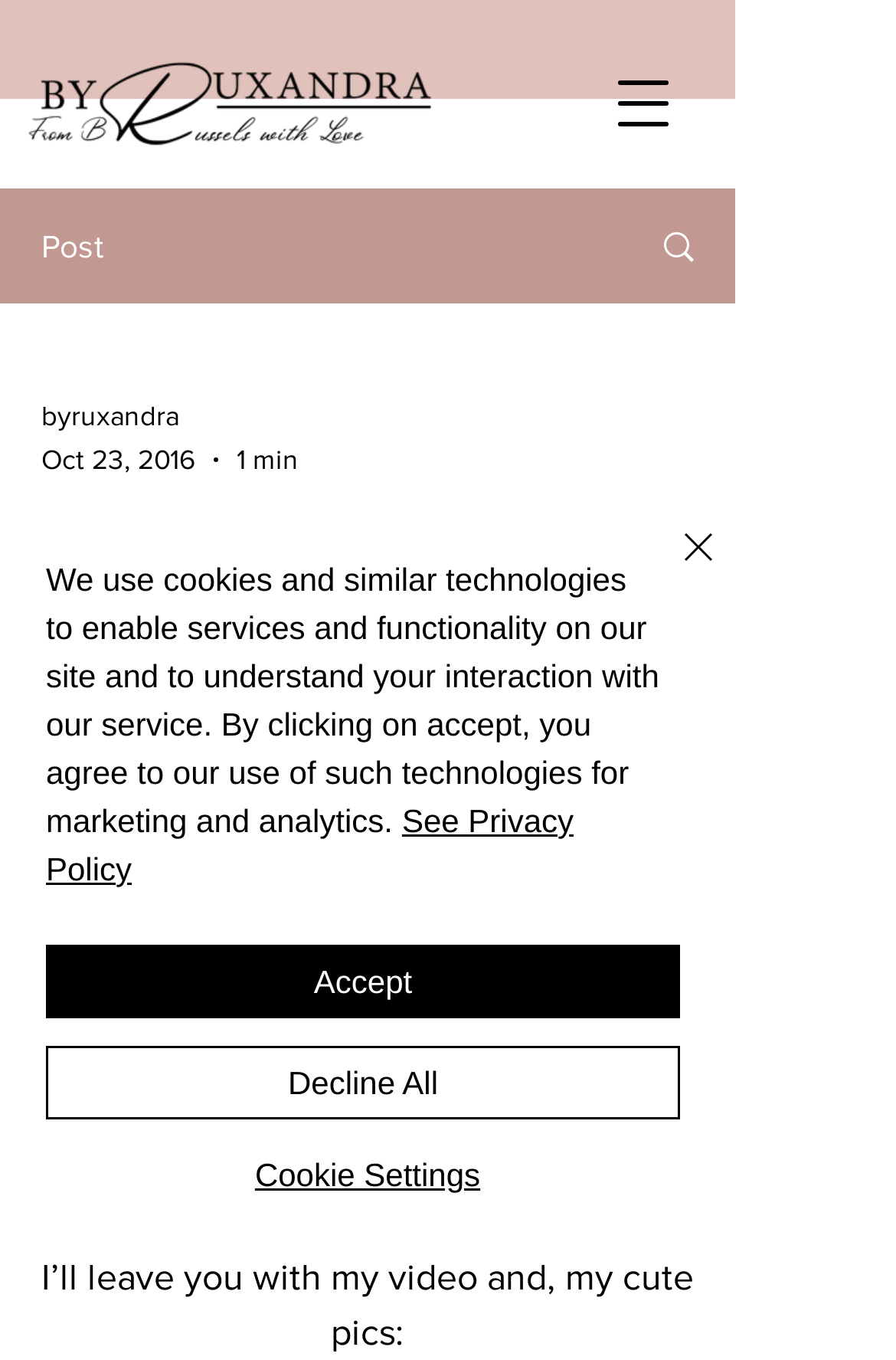Provide the bounding box coordinates for the UI element that is described as: "Facebook".

None